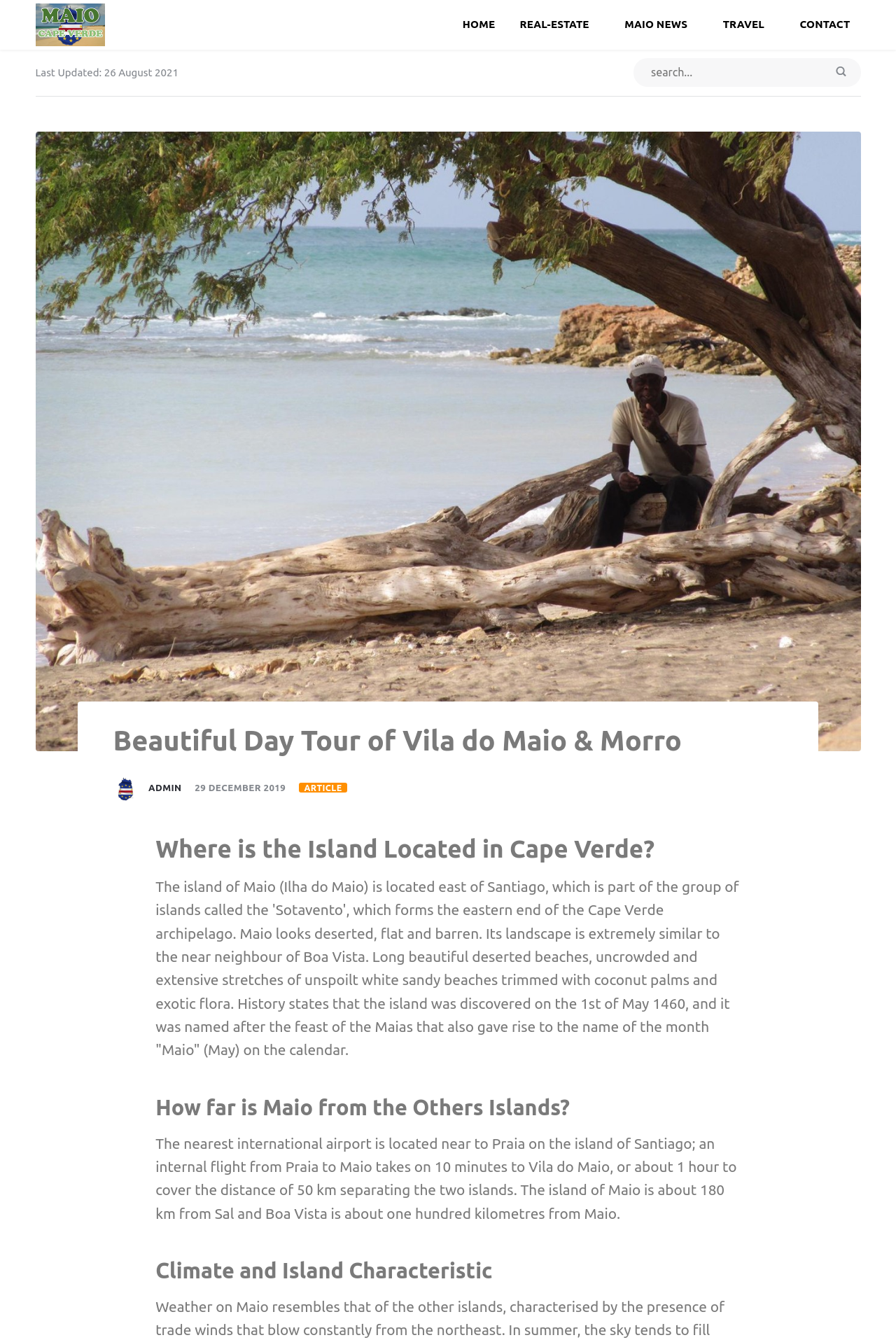Please locate the bounding box coordinates of the element that should be clicked to achieve the given instruction: "View real estate for sale".

[0.568, 0.01, 0.681, 0.027]